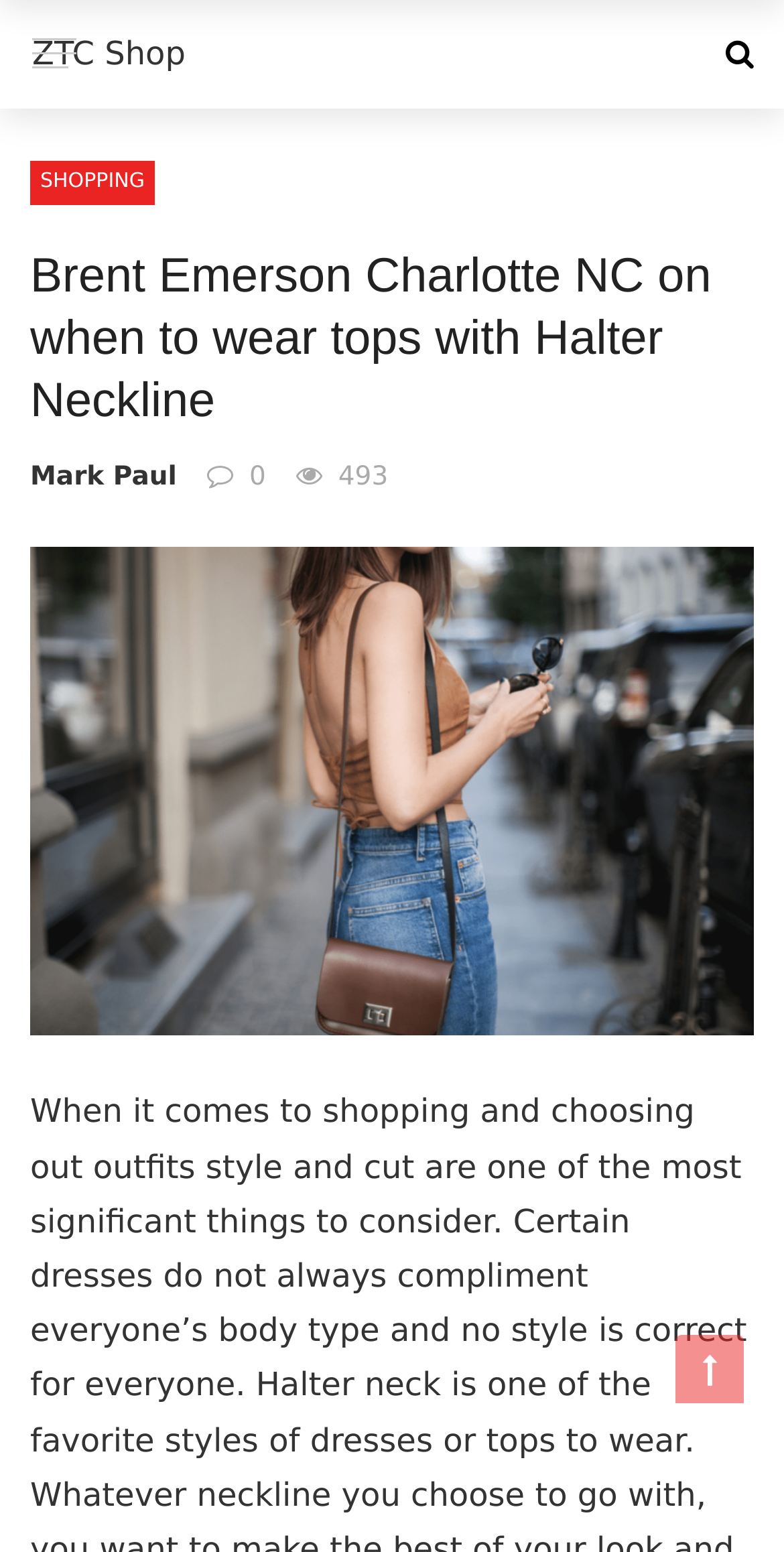What is the category of products?
Using the image, answer in one word or phrase.

Shopping